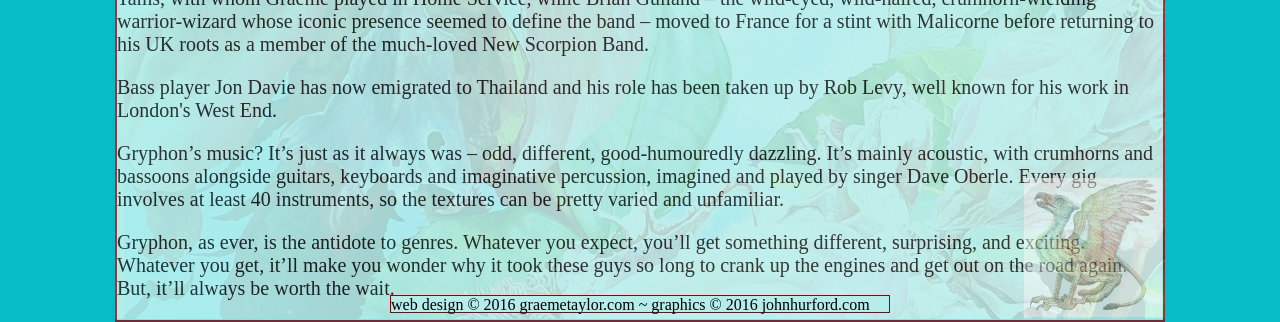Who is the singer of Gryphon?
Please provide a comprehensive answer to the question based on the webpage screenshot.

The text mentions that the singer of Gryphon is Dave Oberle, who is also responsible for imagining and playing the instruments used in their music.